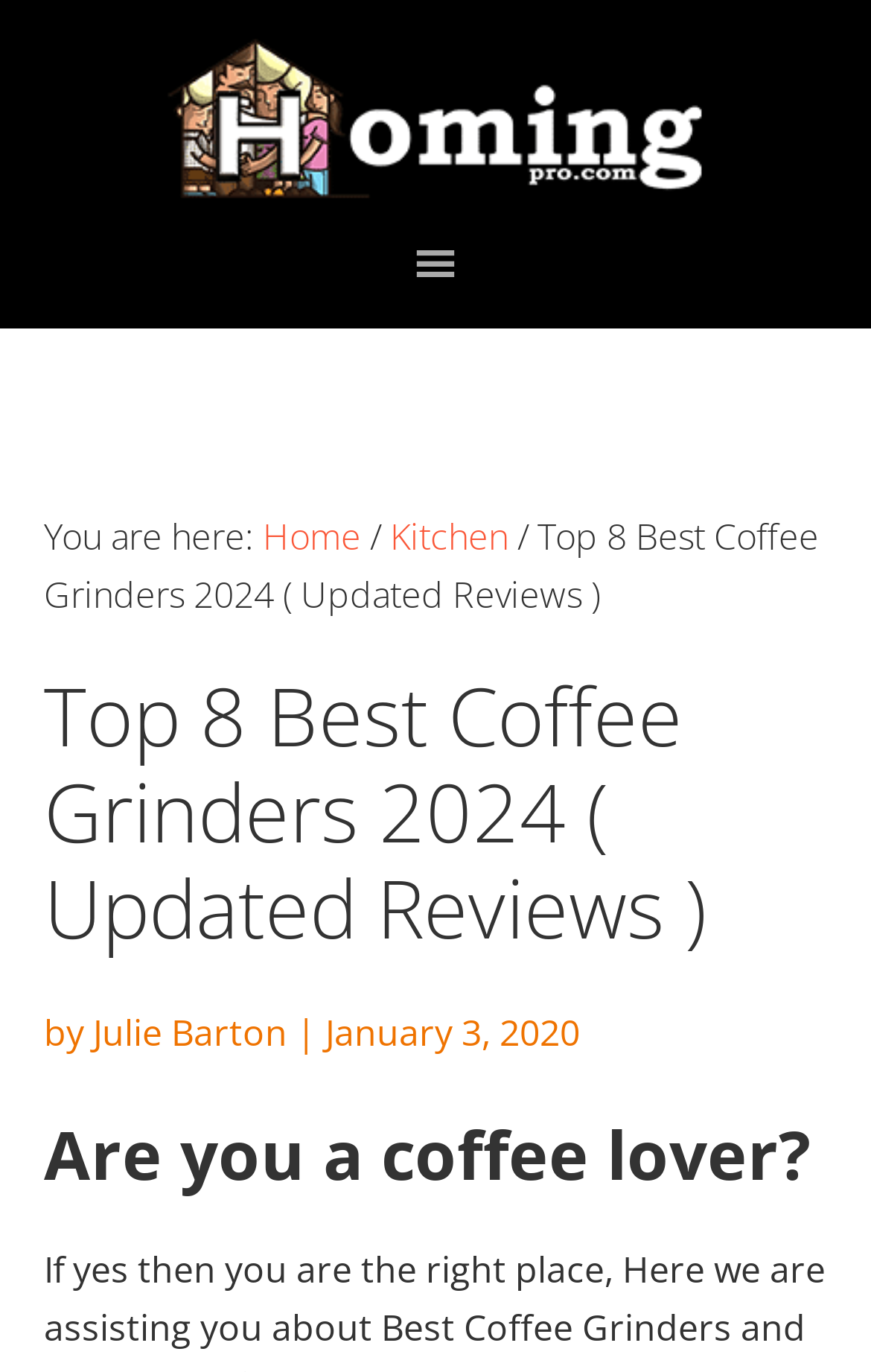Provide a comprehensive caption for the webpage.

The webpage is about reviewing the best coffee grinders, with a focus on powerful and reliable machines that produce zero noise. At the top left corner, there are four "Skip to" links, allowing users to navigate to primary navigation, main content, primary sidebar, or footer. 

Below these links, there is a prominent link to "Best Home Improvement Guide's" at the top of the page, spanning almost the entire width. Underneath, a main navigation menu is located, with a "You are here:" indicator followed by a breadcrumb trail showing the current page's location. The breadcrumb trail consists of links to "Home" and "Kitchen", separated by generic separators.

The main content area is headed by a large title "Top 8 Best Coffee Grinders 2024 (Updated Reviews)" that occupies almost the full width of the page. Below the title, there is a subheading "by Julie Barton" along with the date "January 3, 2020". 

Further down, there is another heading "Are you a coffee lover?" that seems to introduce the main content of the page, which is not explicitly described in the provided accessibility tree.